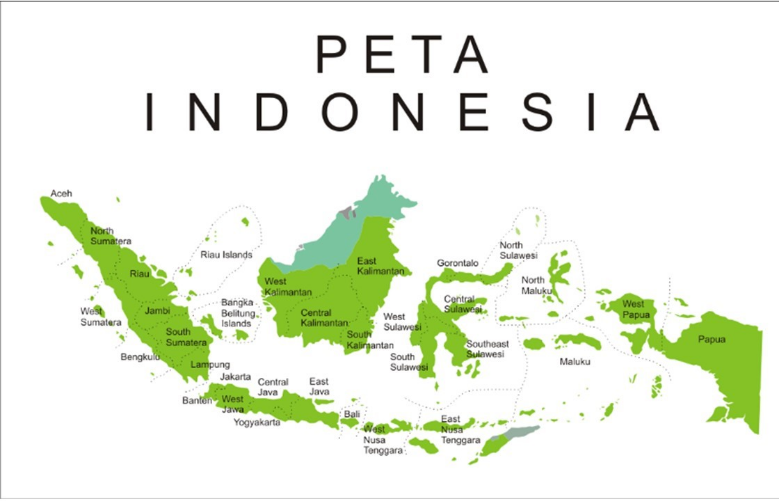Give a short answer to this question using one word or a phrase:
What is highlighted in the map?

Provinces with shades of green